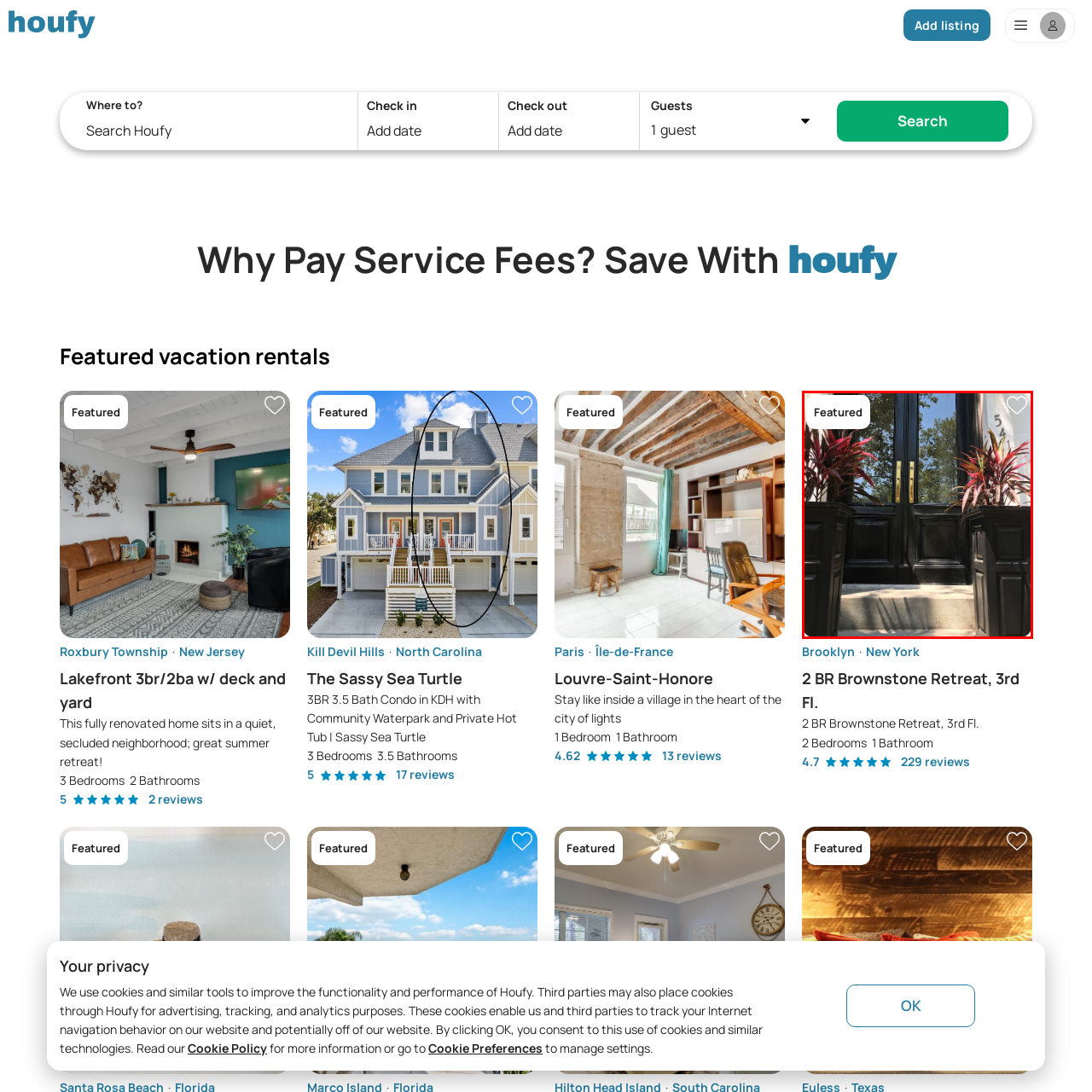Offer a meticulous description of everything depicted in the red-enclosed portion of the image.

This image features the entrance of a stylish brownstone, showcasing its elegant double doors framed by vibrant potted plants. The doors, finished in a classic black, are accented with polished golden handles that add a touch of sophistication. On either side of the entrance, contemporary black planters contain lush, red-tipped foliage, creating a warm and inviting atmosphere. Prominently displayed in the corner is a "Featured" label, indicating this property’s highlight status, while the numerals "541" can be seen affixed above the door, marking the residence. The combination of architectural details and natural elements creates a perfect blend of modern charm and classic allure, making it an appealing choice for potential guests.